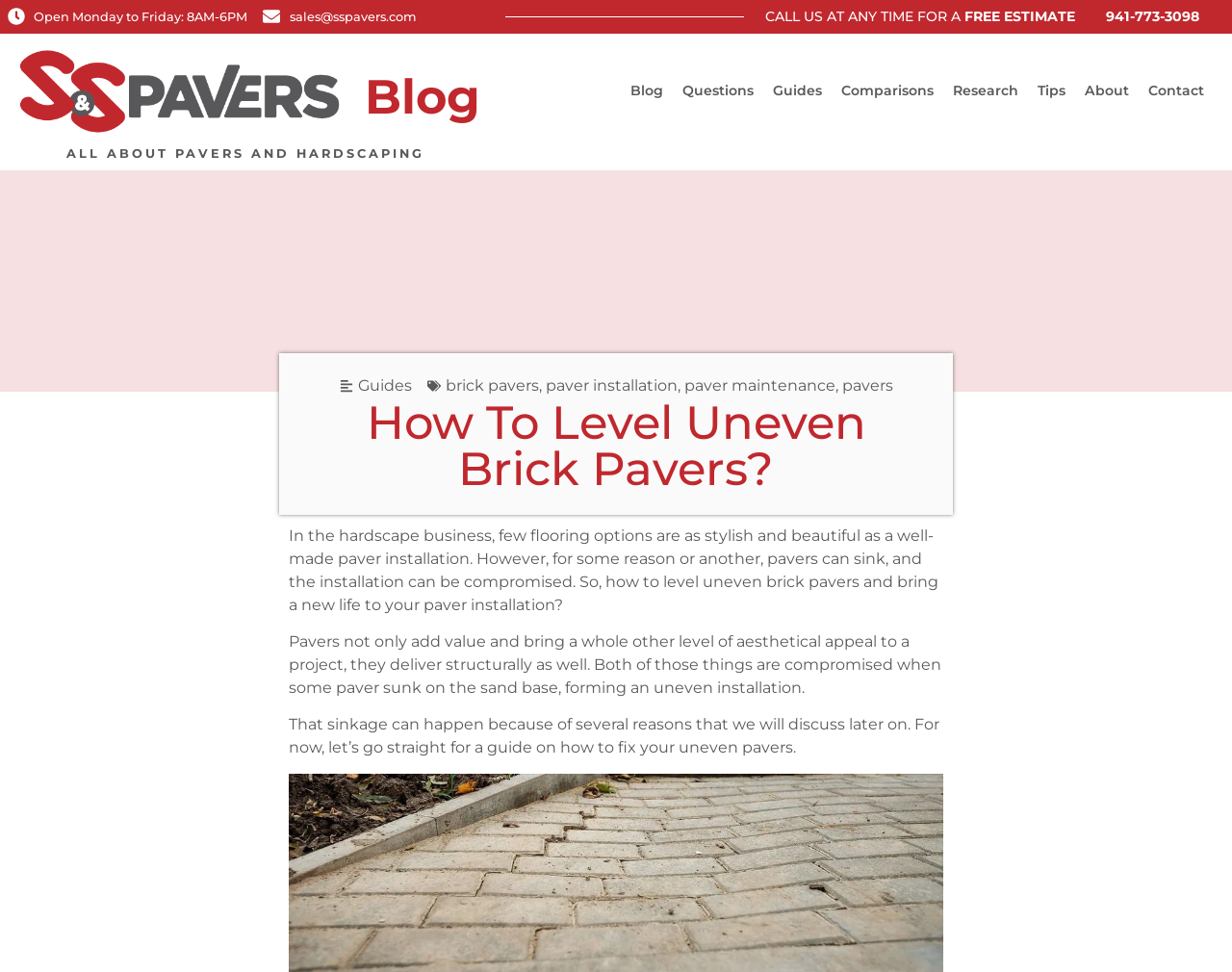Indicate the bounding box coordinates of the clickable region to achieve the following instruction: "Visit the 'Blog' page."

[0.296, 0.076, 0.431, 0.125]